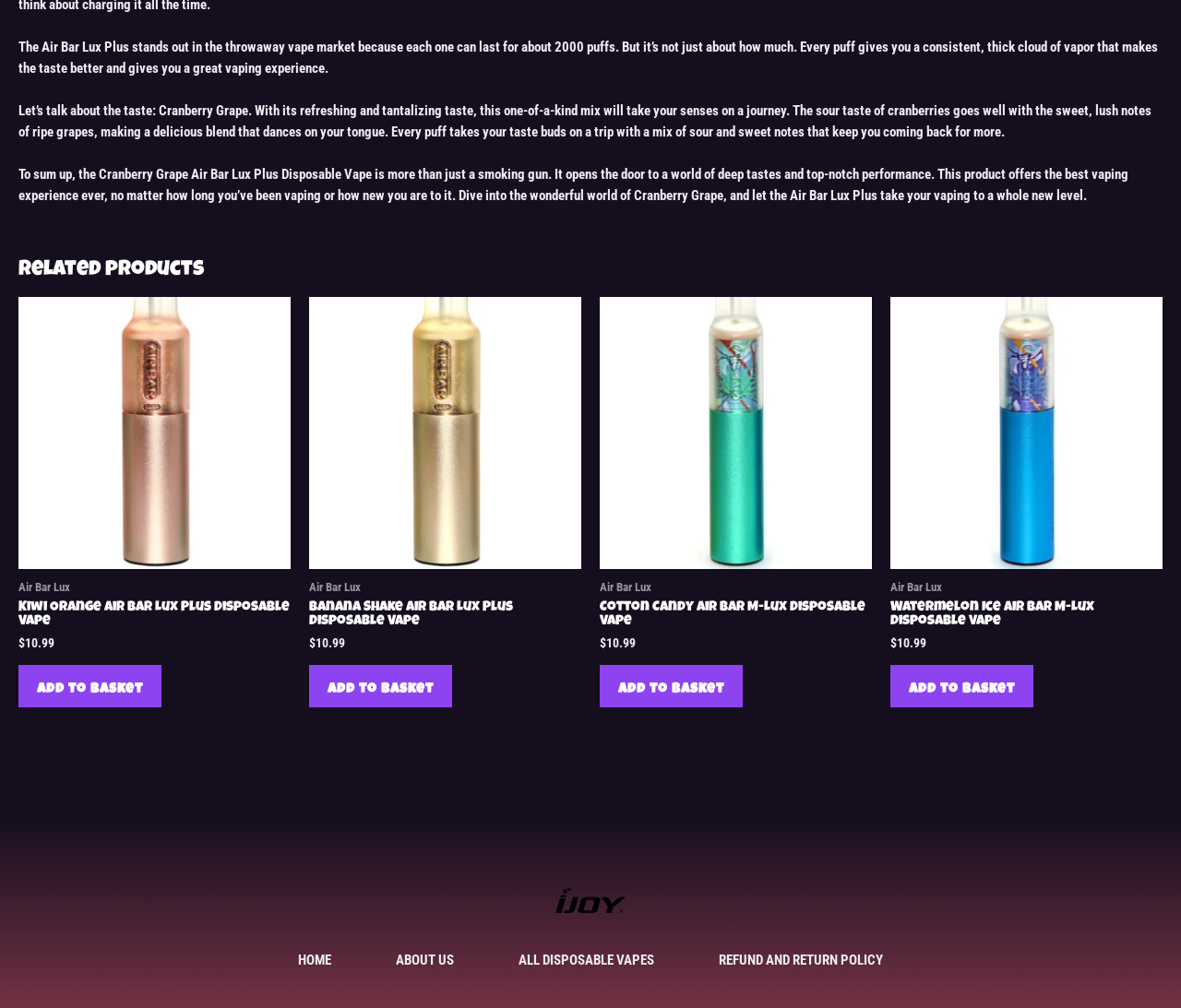Identify the bounding box coordinates of the clickable region required to complete the instruction: "View Cotton Candy Air Bar M-Lux Disposable Vape product". The coordinates should be given as four float numbers within the range of 0 and 1, i.e., [left, top, right, bottom].

[0.508, 0.596, 0.738, 0.63]